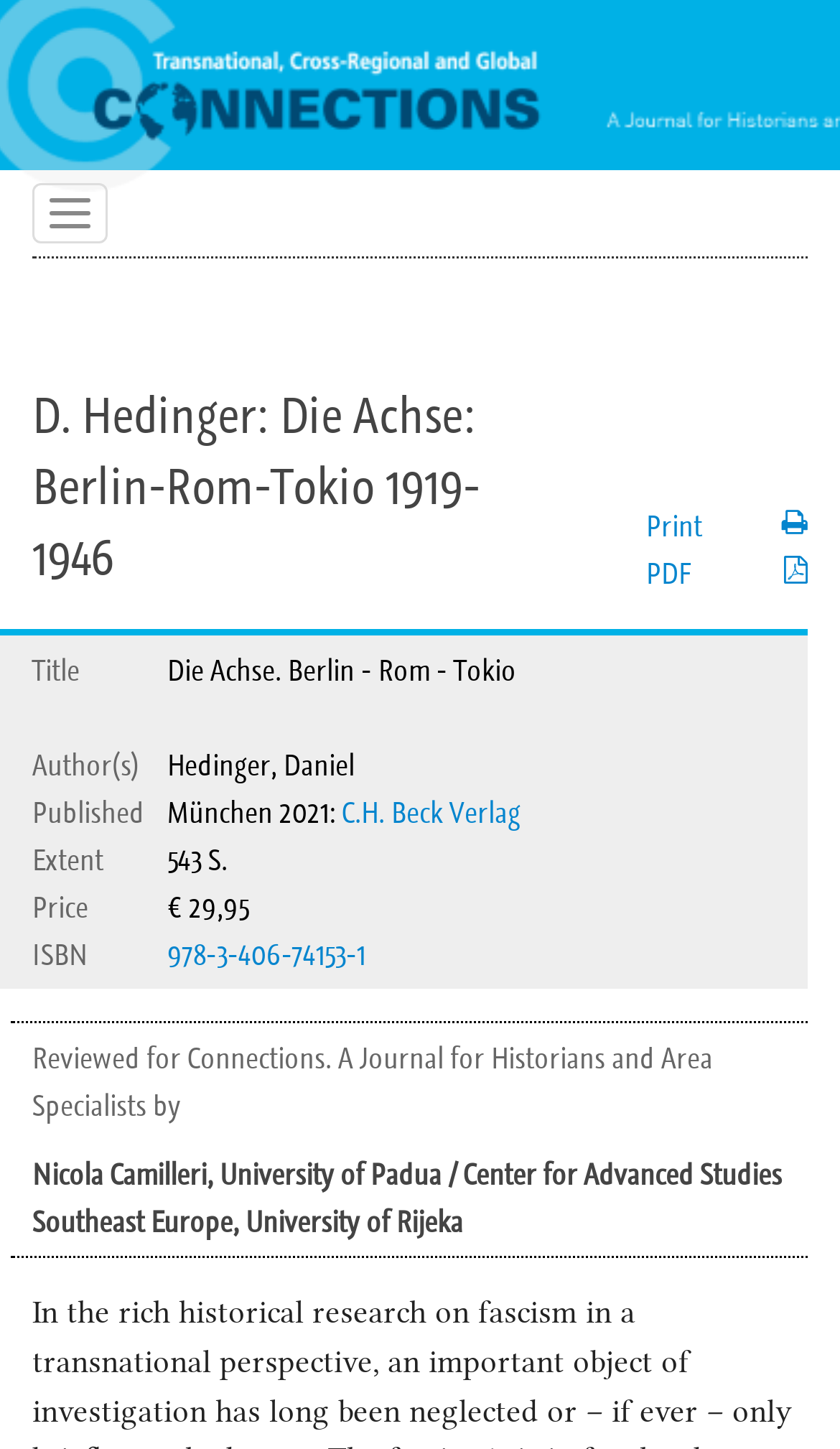What is the publisher of the book?
Provide a concise answer using a single word or phrase based on the image.

C.H. Beck Verlag